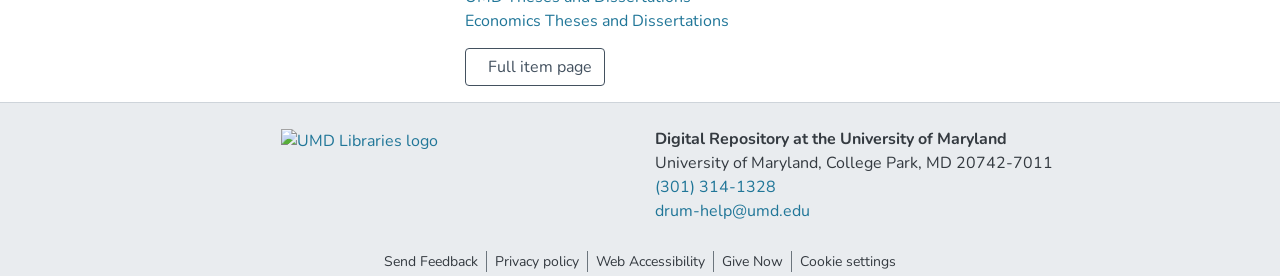Determine the bounding box coordinates for the area that should be clicked to carry out the following instruction: "Contact via phone".

[0.512, 0.639, 0.606, 0.719]